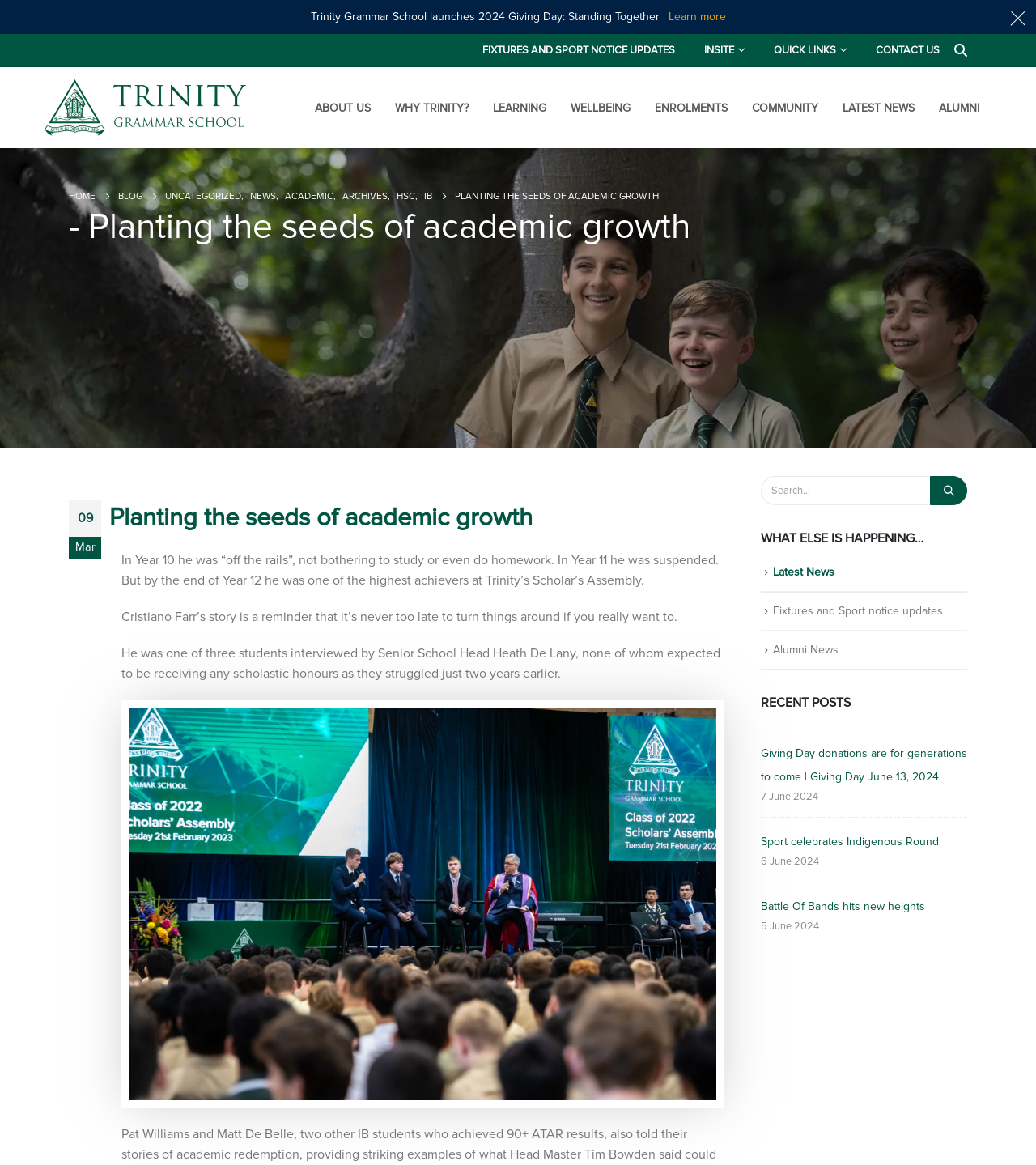Convey a detailed summary of the webpage, mentioning all key elements.

The webpage is about Trinity Grammar School, with a focus on academic growth and achievements. At the top, there is a heading "Planting the seeds of academic growth" with a brief story about a student, Cristiano Farr, who turned his academic life around from being suspended to becoming one of the highest achievers. 

Below this, there are several links to different sections of the website, including "About Us", "Why Trinity?", "Learning", "Wellbeing", "Enrolments", "Community", "Latest News", and "Alumni". 

On the right side, there is a search bar with a magnifying glass icon. Below the search bar, there are three sections: "WHAT ELSE IS HAPPENING…", "RECENT POSTS", and a section with three news articles. The news articles have headings, links, and dates, including "Giving Day donations are for generations to come", "Sport celebrates Indigenous Round", and "Battle Of Bands hits new heights". 

At the very top, there is a banner with a link to "2024 Giving Day: Standing Together" and a "Learn more" button. There are also several links to "FIXTURES AND SPORT NOTICE UPDATES", "INSITE", "QUICK LINKS", and "CONTACT US" on the top right side.